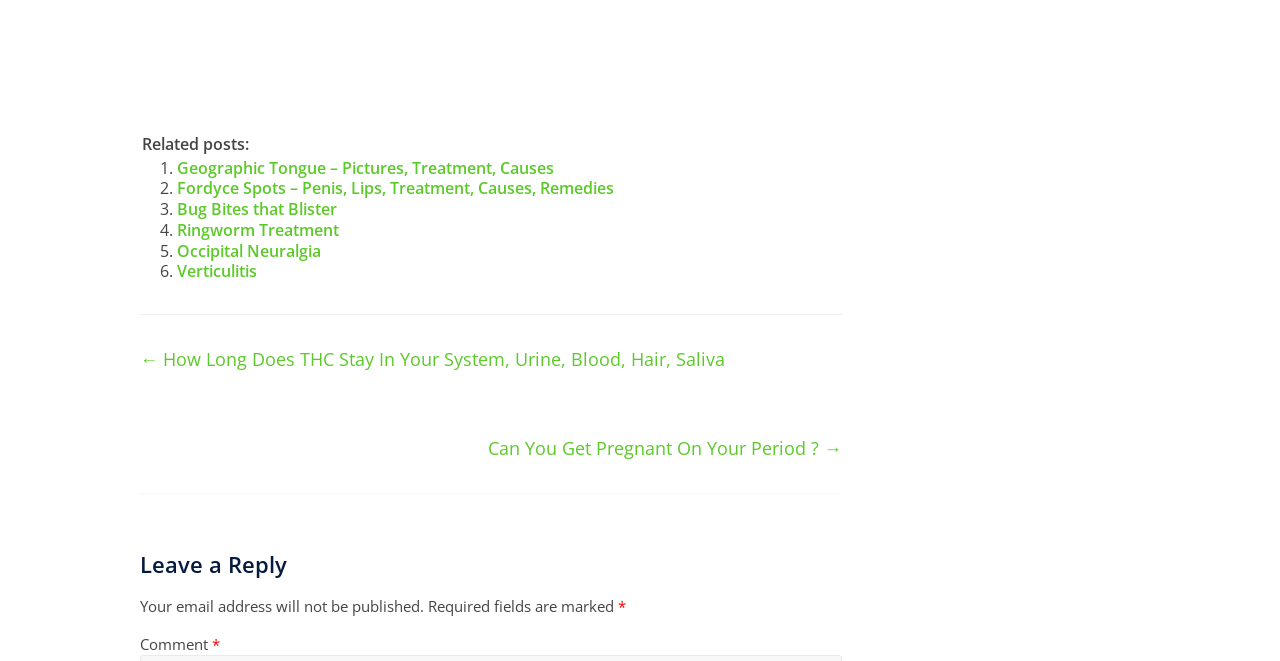Answer the question in one word or a short phrase:
What is the purpose of the text 'Your email address will not be published'?

To inform users about email privacy